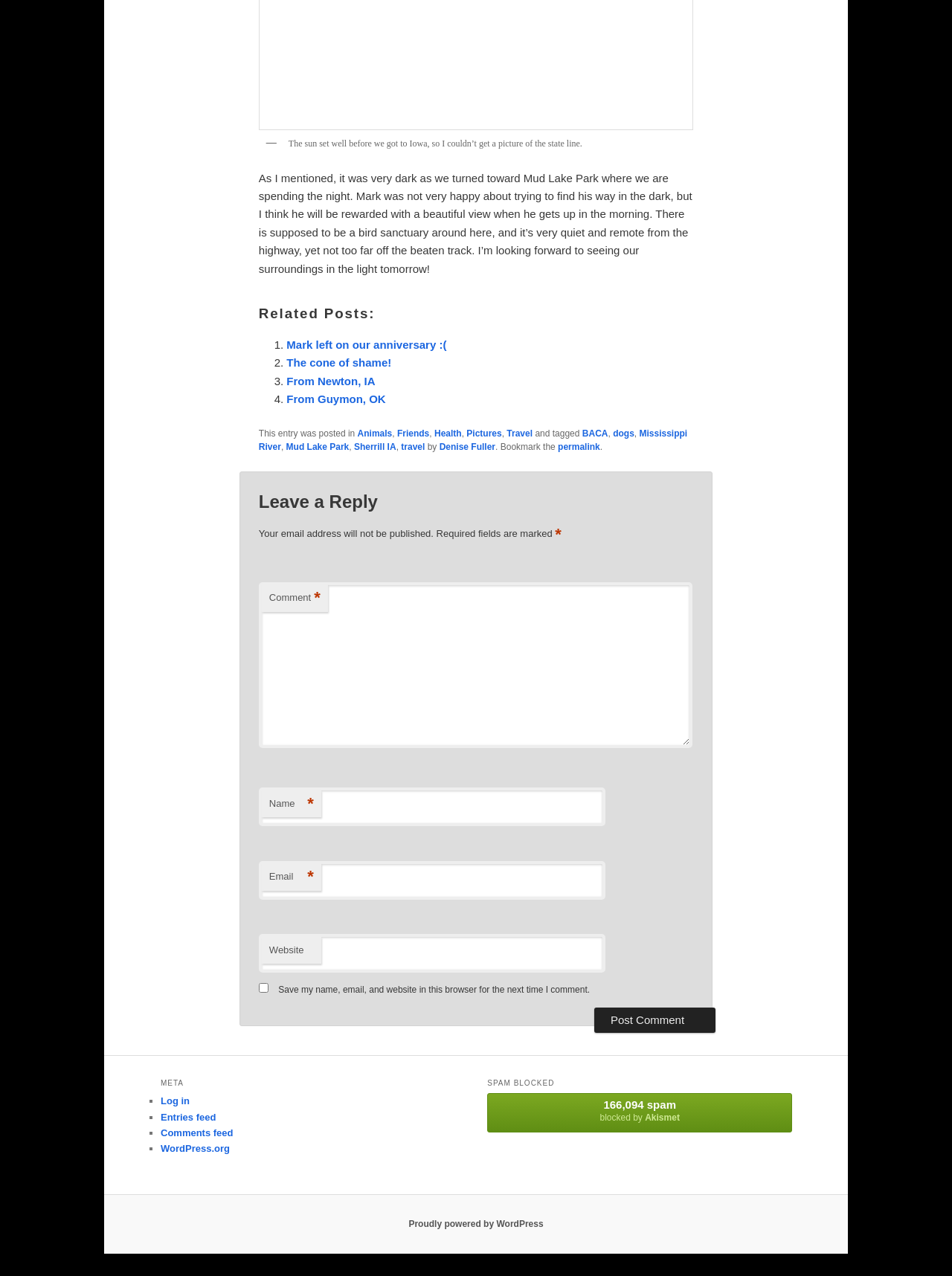Specify the bounding box coordinates of the element's area that should be clicked to execute the given instruction: "Leave a comment". The coordinates should be four float numbers between 0 and 1, i.e., [left, top, right, bottom].

[0.272, 0.384, 0.728, 0.402]